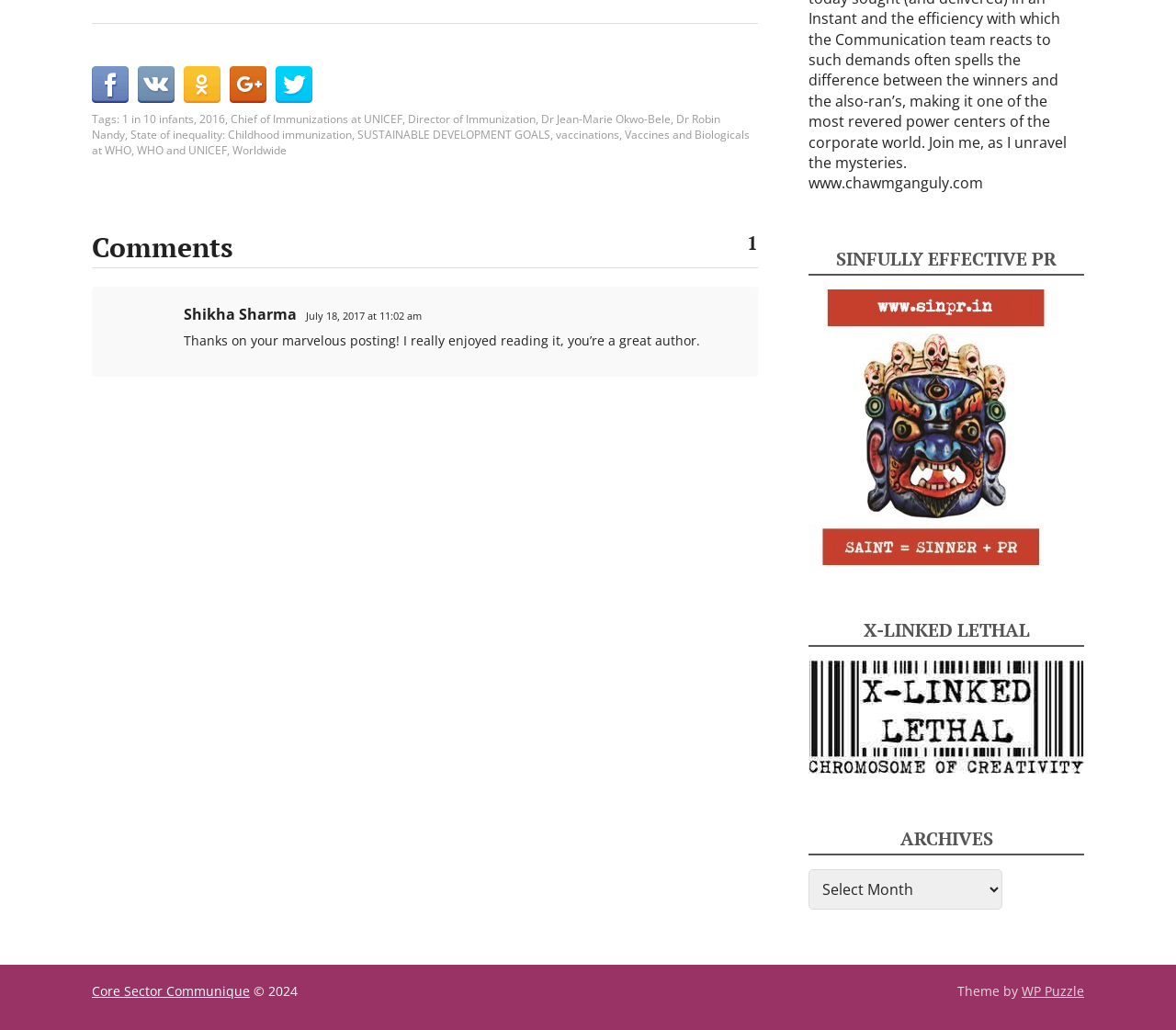Pinpoint the bounding box coordinates of the area that should be clicked to complete the following instruction: "Read the article about State of inequality: Childhood immunization". The coordinates must be given as four float numbers between 0 and 1, i.e., [left, top, right, bottom].

[0.111, 0.123, 0.299, 0.138]